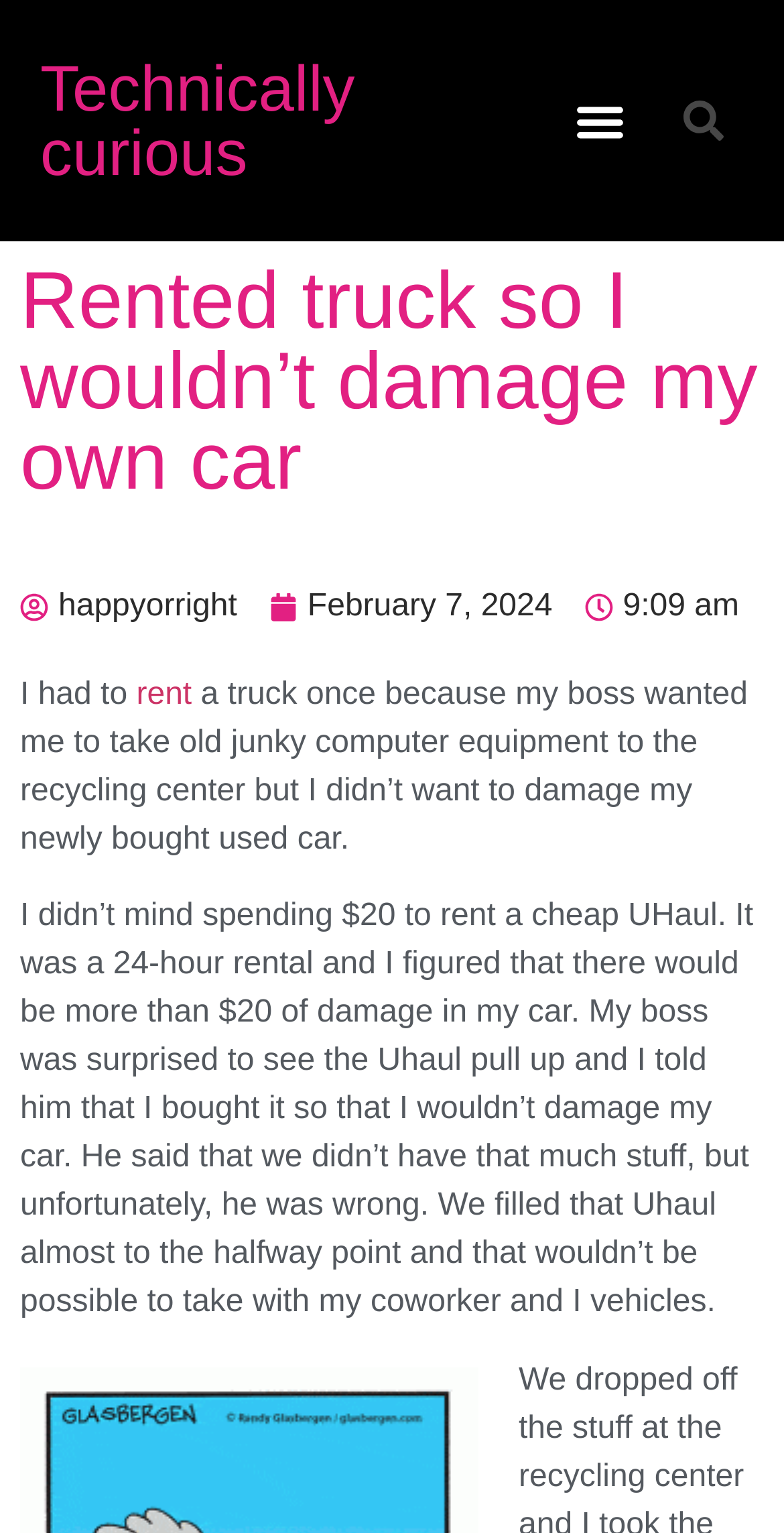Based on the element description February 7, 2024, identify the bounding box of the UI element in the given webpage screenshot. The coordinates should be in the format (top-left x, top-left y, bottom-right x, bottom-right y) and must be between 0 and 1.

[0.343, 0.38, 0.705, 0.412]